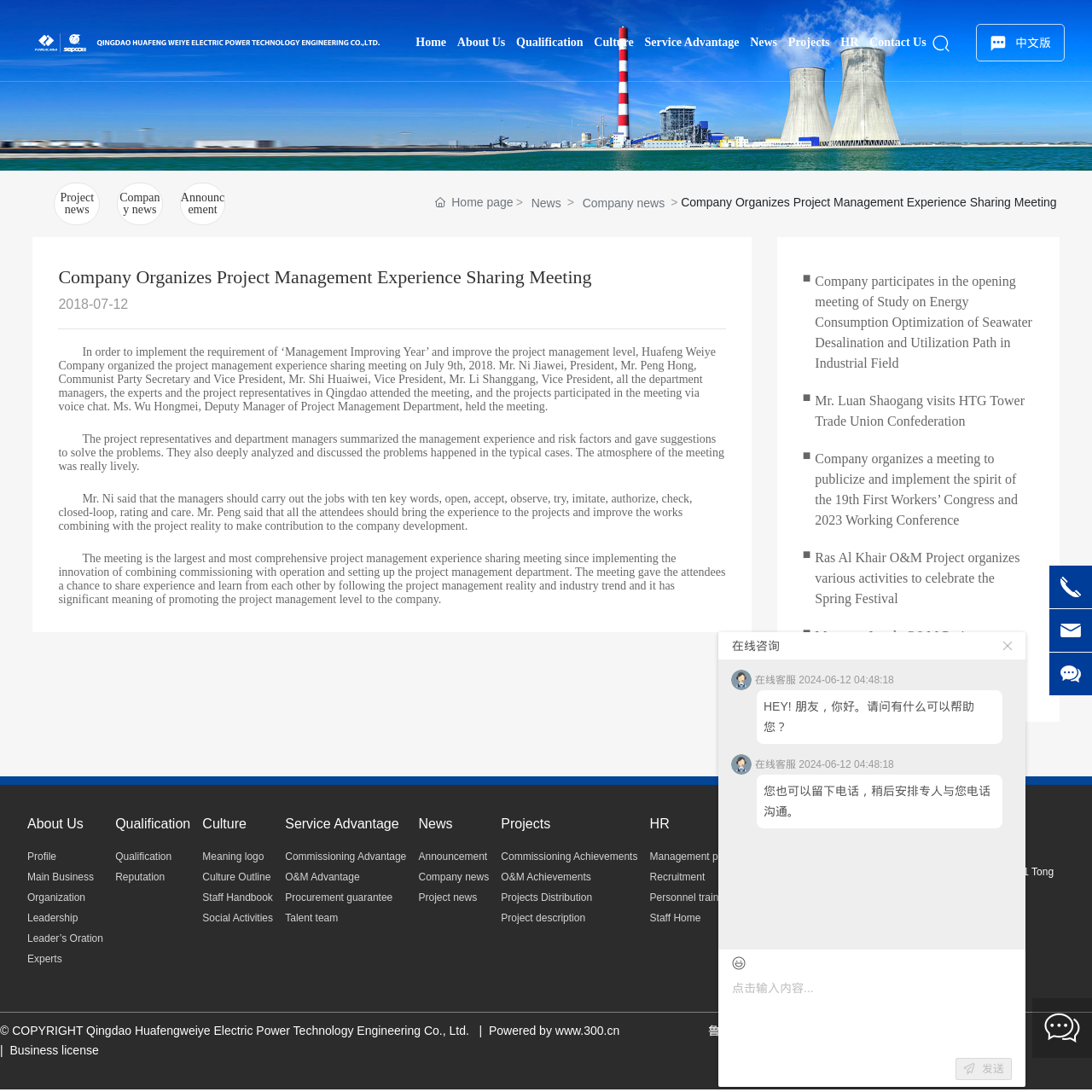Please locate the bounding box coordinates of the element that needs to be clicked to achieve the following instruction: "Go to the 'About Us' page". The coordinates should be four float numbers between 0 and 1, i.e., [left, top, right, bottom].

[0.414, 0.004, 0.468, 0.074]